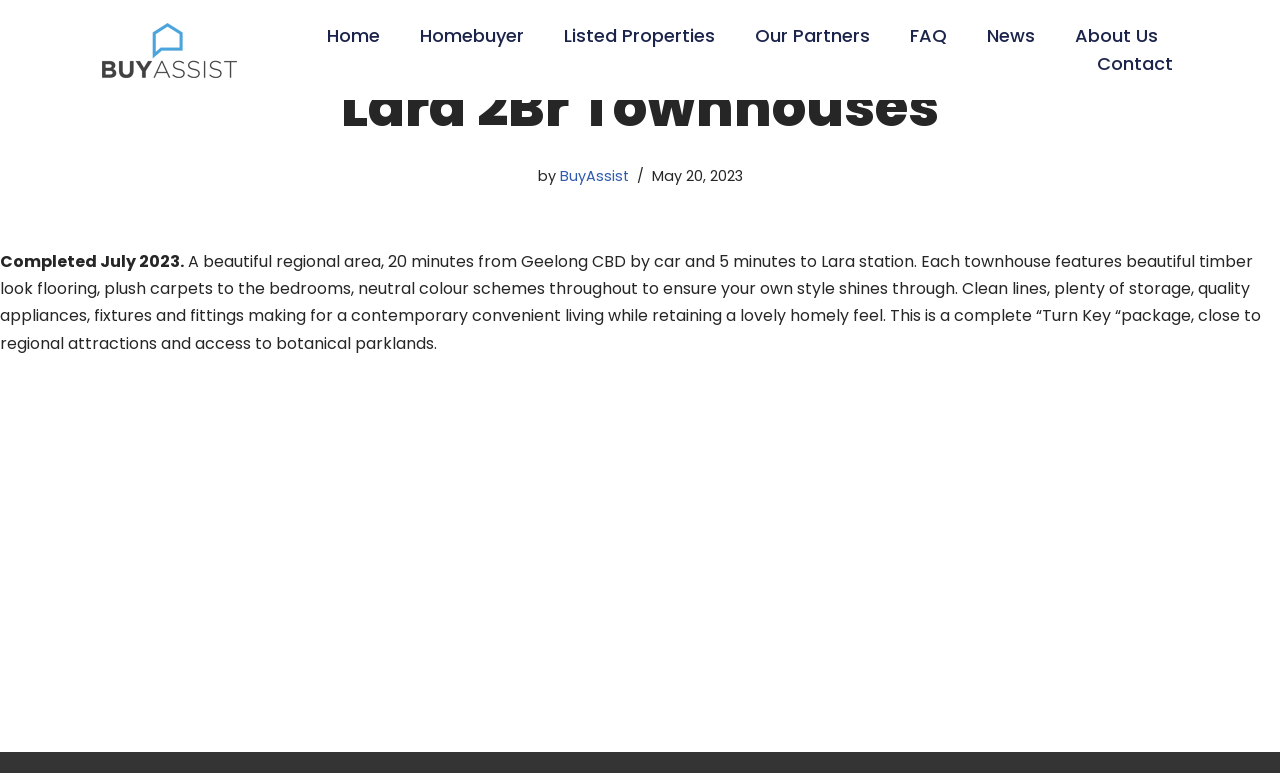From the webpage screenshot, predict the bounding box coordinates (top-left x, top-left y, bottom-right x, bottom-right y) for the UI element described here: TERMS & CONDITIONS

None